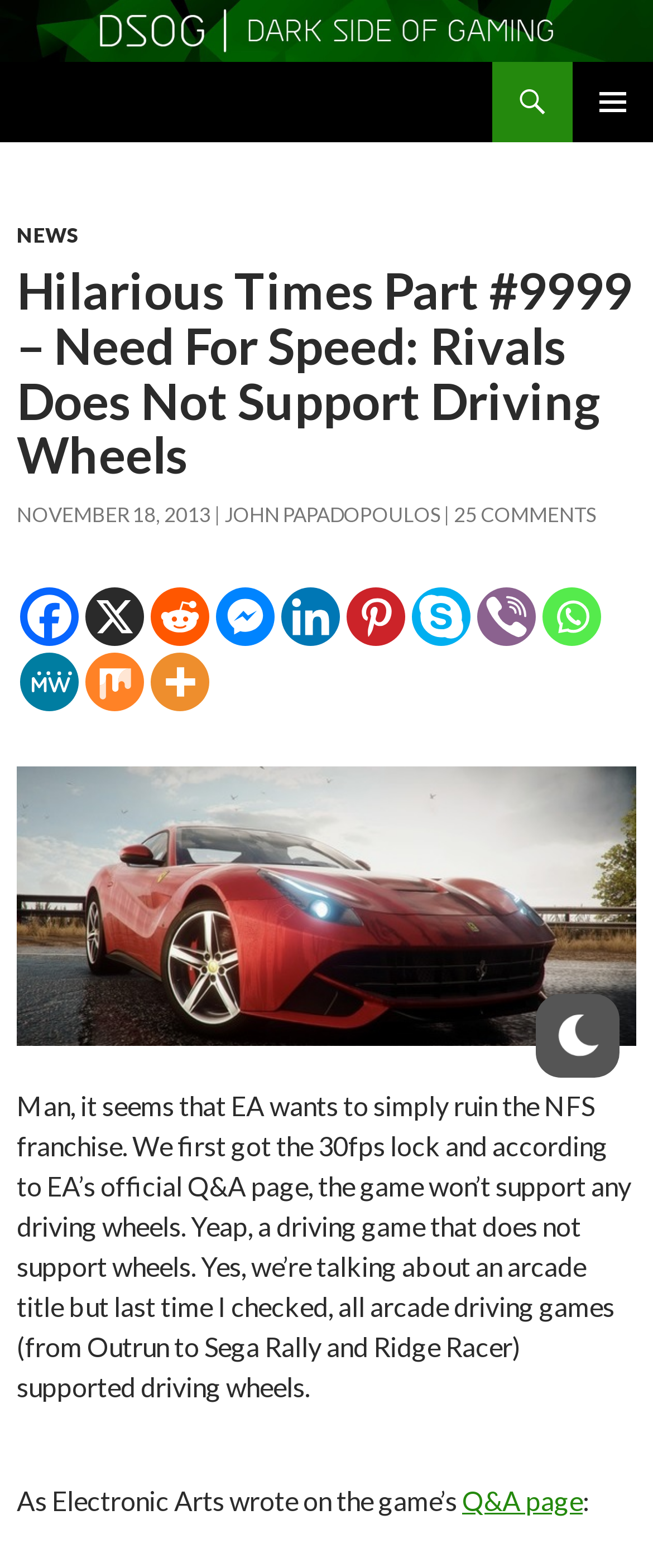Provide the bounding box coordinates for the specified HTML element described in this description: "November 18, 2013". The coordinates should be four float numbers ranging from 0 to 1, in the format [left, top, right, bottom].

[0.026, 0.32, 0.323, 0.336]